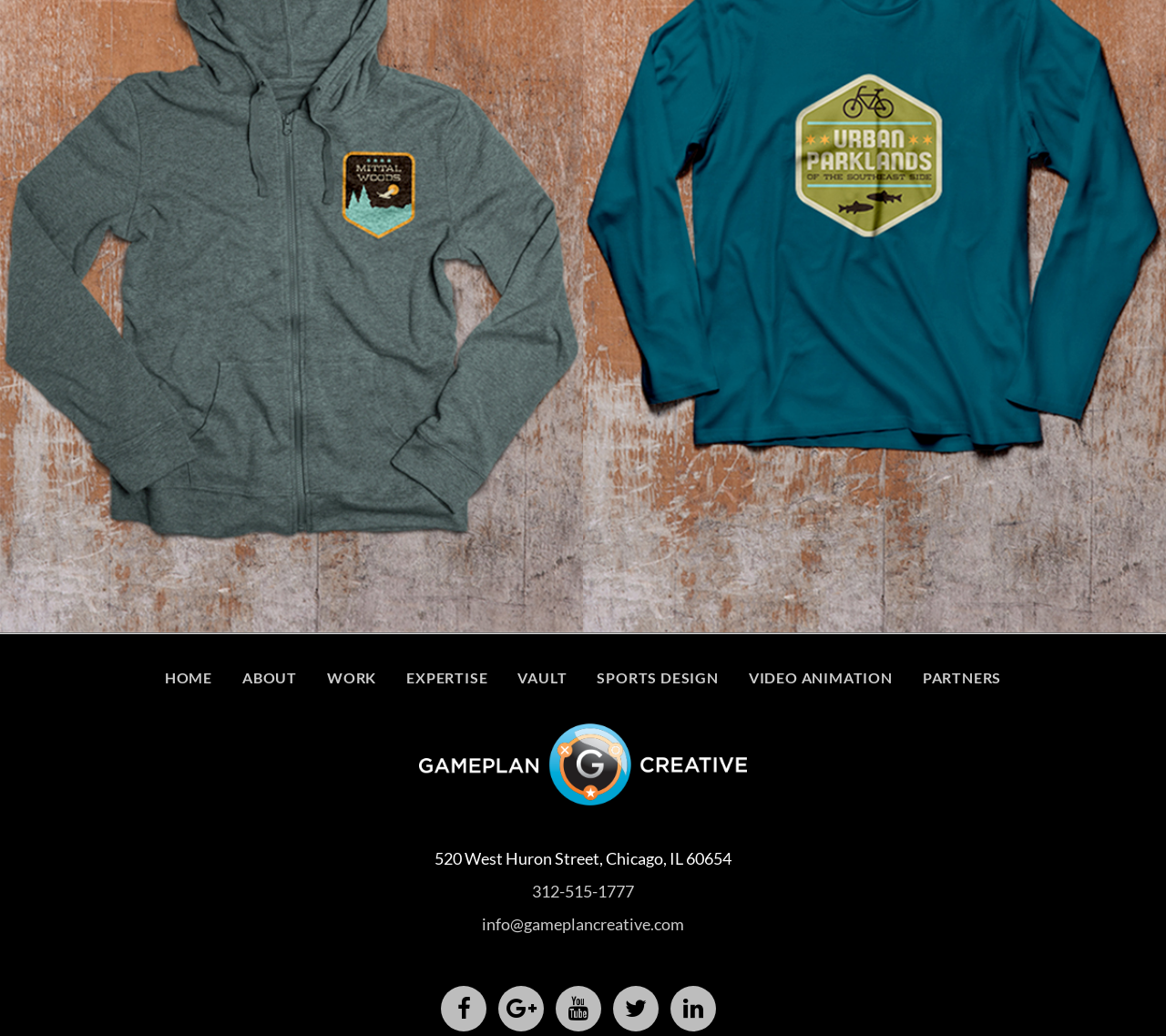What is the address of the company?
Look at the image and respond with a one-word or short-phrase answer.

520 West Huron Street, Chicago, IL 60654